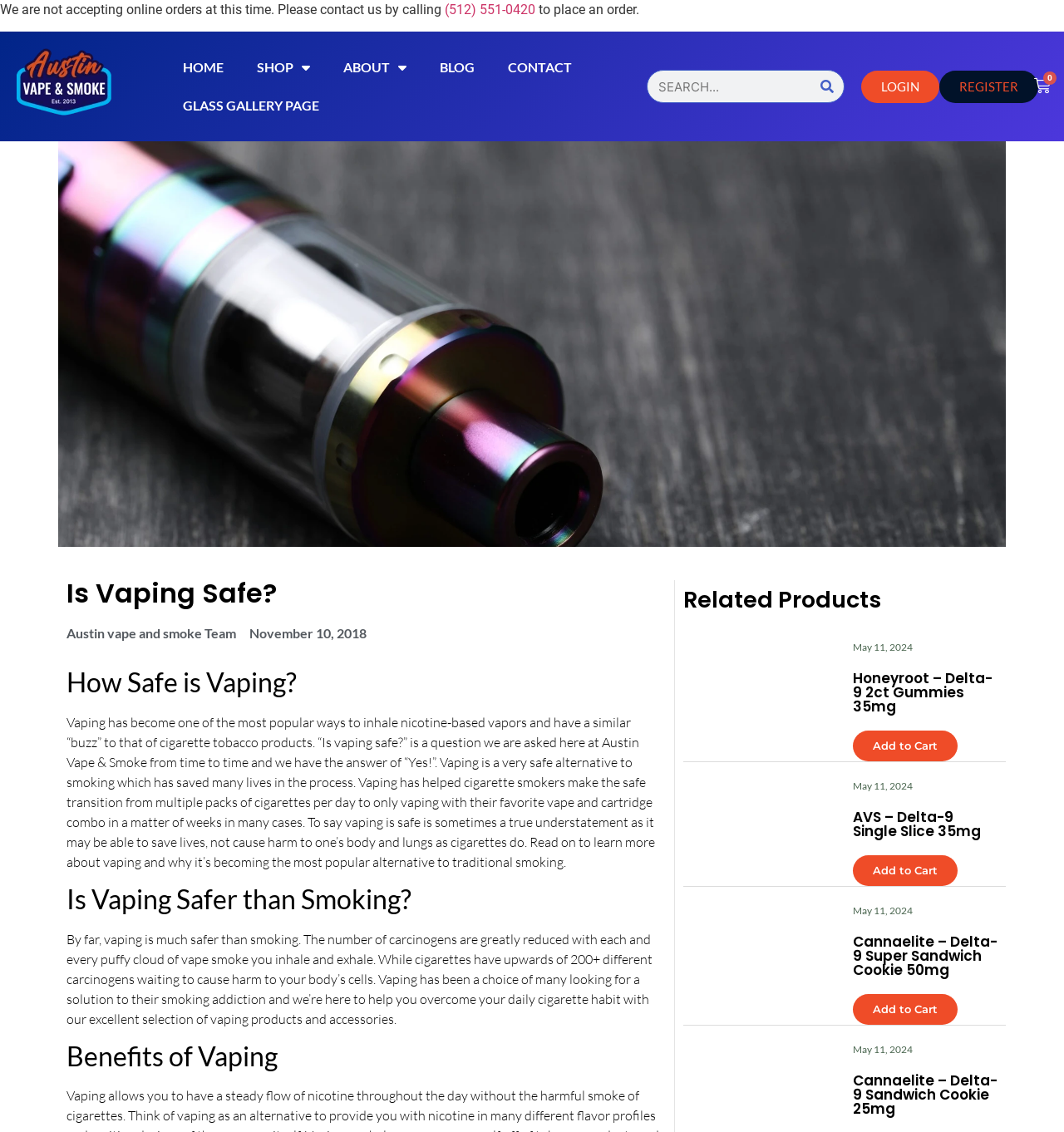Explain the webpage in detail.

The webpage is about the safety of vaping, provided by Austin Vape & Smoke. At the top, there is a notification stating that online orders are not being accepted and provides a phone number to contact for placing an order. Below this, there is a navigation menu with links to HOME, SHOP, ABOUT, BLOG, CONTACT, and GLASS GALLERY PAGE. On the right side of the navigation menu, there is a search bar with a search button.

The main content of the webpage is divided into sections. The first section has a heading "Is Vaping Safe?" and is written by the Austin vape and smoke Team on November 10, 2018. The text explains that vaping is a safe alternative to smoking and has helped many people transition from cigarettes to vaping.

The next section has a heading "How Safe is Vaping?" and provides more information about the safety of vaping, stating that it is a very safe alternative to smoking and can even save lives.

The following section has a heading "Is Vaping Safer than Smoking?" and compares the number of carcinogens in vaping and smoking, concluding that vaping is much safer.

The next section has a heading "Benefits of Vaping" but does not contain any text.

Below these sections, there is a section with a heading "Related Products" that lists several products with links to their pages and "Add to Cart" buttons. Each product has a date "May 11, 2024" listed below it.

At the bottom of the webpage, there are links to LOGIN and REGISTER, as well as a small icon with a link.